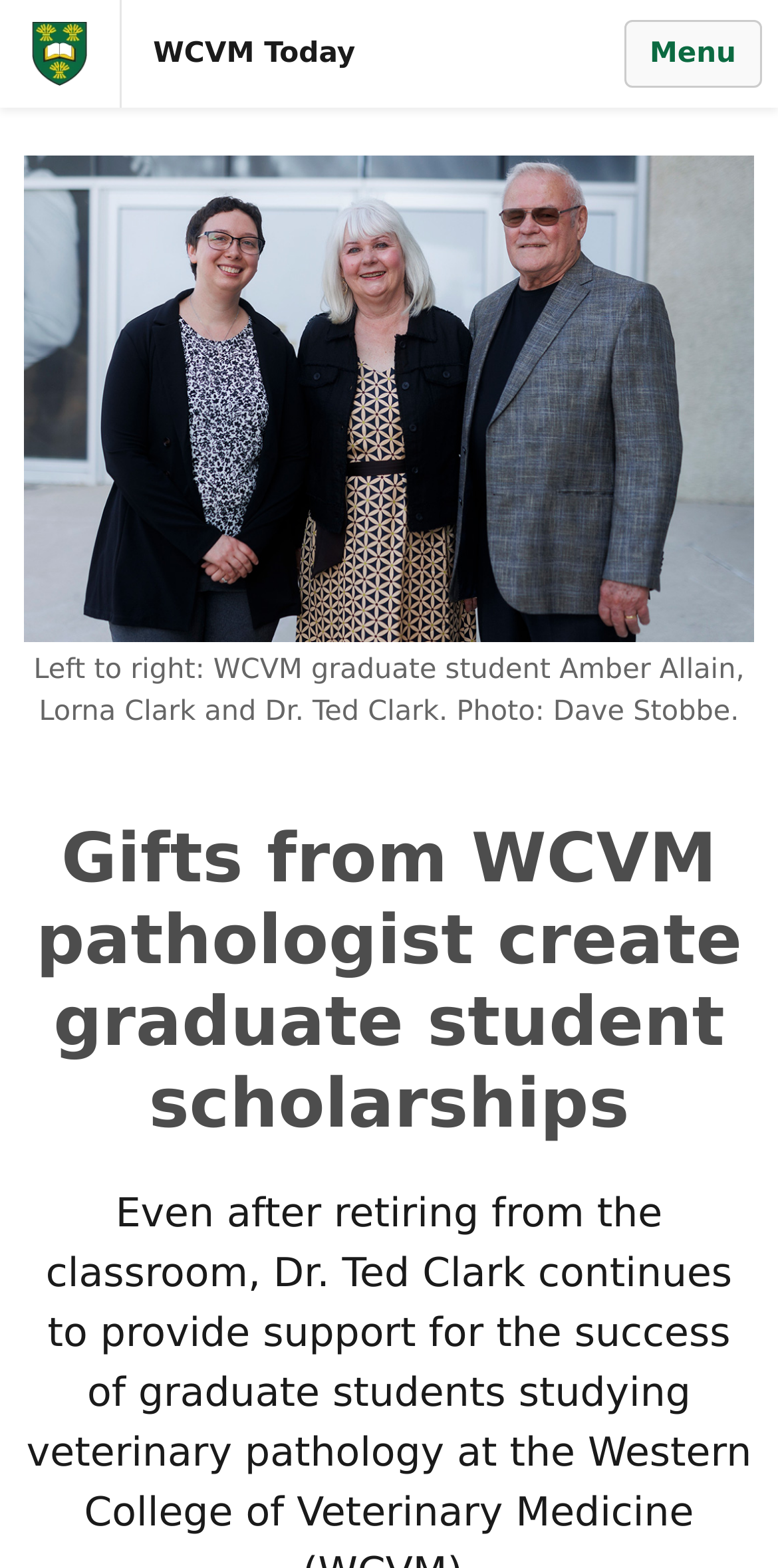What is the name of the graduate student in the photo?
Please use the image to deliver a detailed and complete answer.

I found the answer by looking at the figure caption, which is located below the image. The caption says 'Left to right: WCVM graduate student Amber Allain, Lorna Clark and Dr. Ted Clark. Photo: Dave Stobbe.' From this, I can see that the graduate student in the photo is Amber Allain.